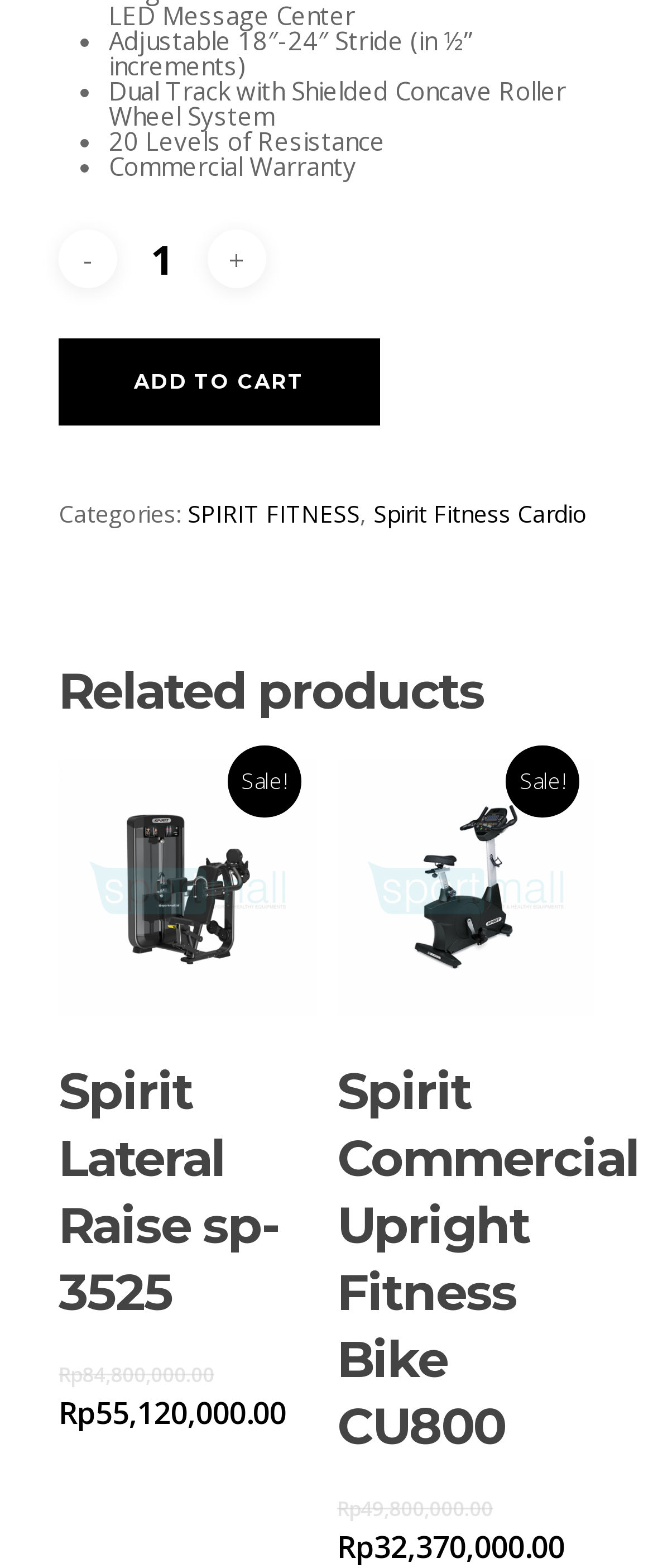Please find and report the bounding box coordinates of the element to click in order to perform the following action: "Add Spirit Lateral Raise sp-3525 to cart". The coordinates should be expressed as four float numbers between 0 and 1, in the format [left, top, right, bottom].

[0.235, 0.662, 0.392, 0.704]